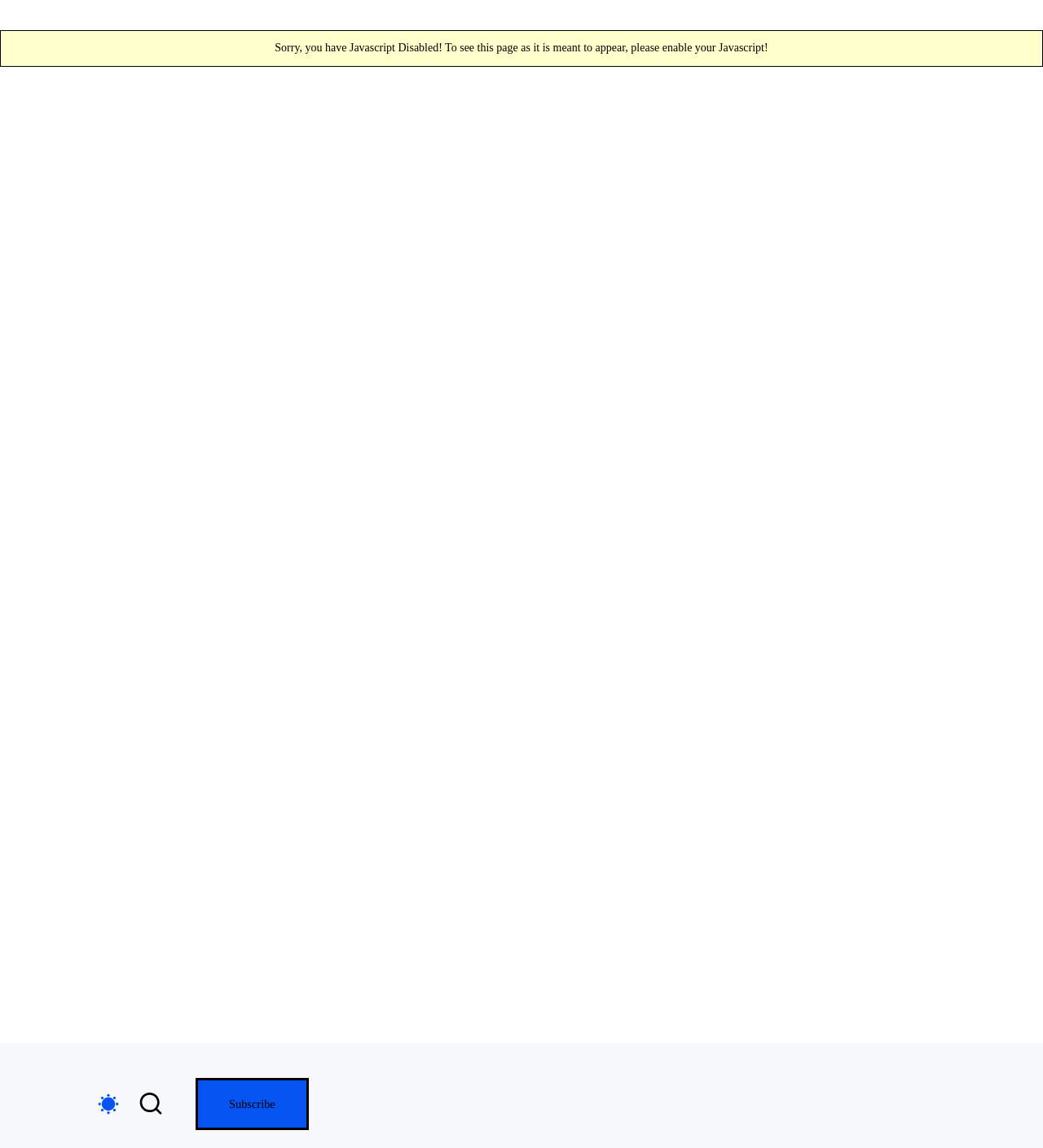Please identify the coordinates of the bounding box for the clickable region that will accomplish this instruction: "Go to the Home page".

[0.062, 0.882, 0.093, 0.895]